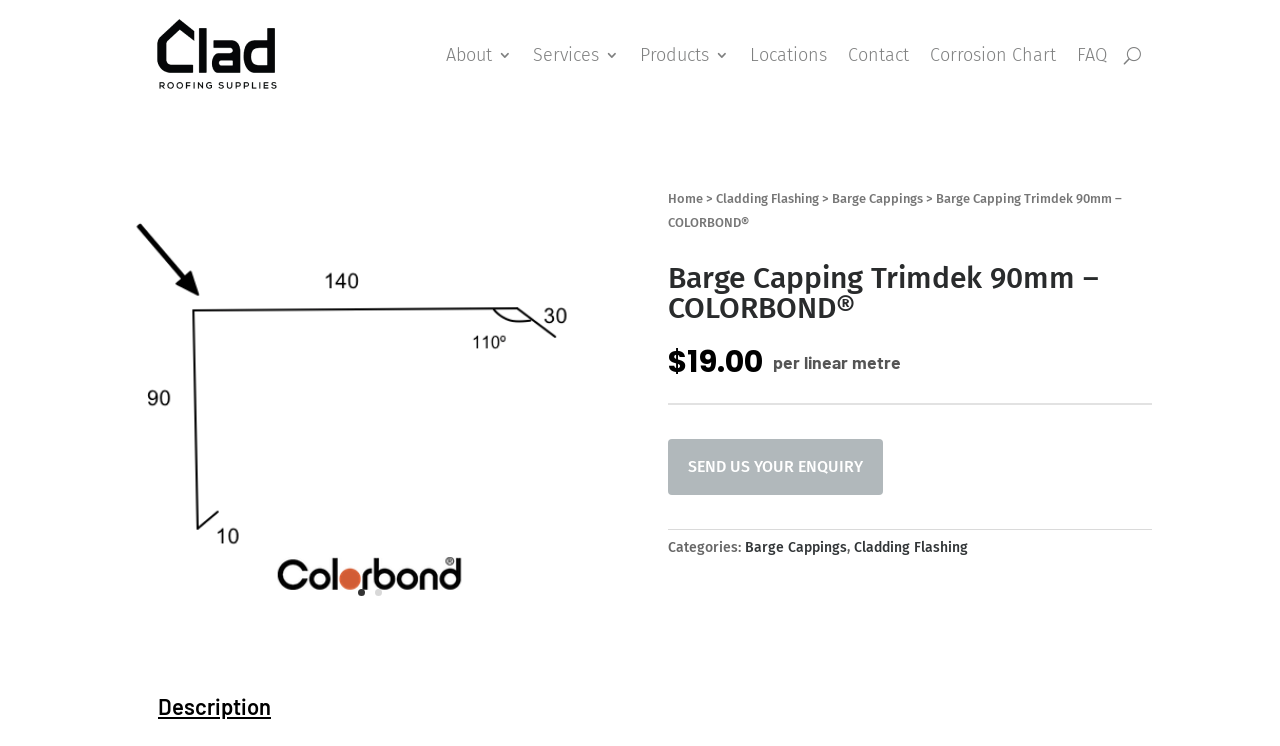Answer the question with a brief word or phrase:
How many images are there on the webpage?

1